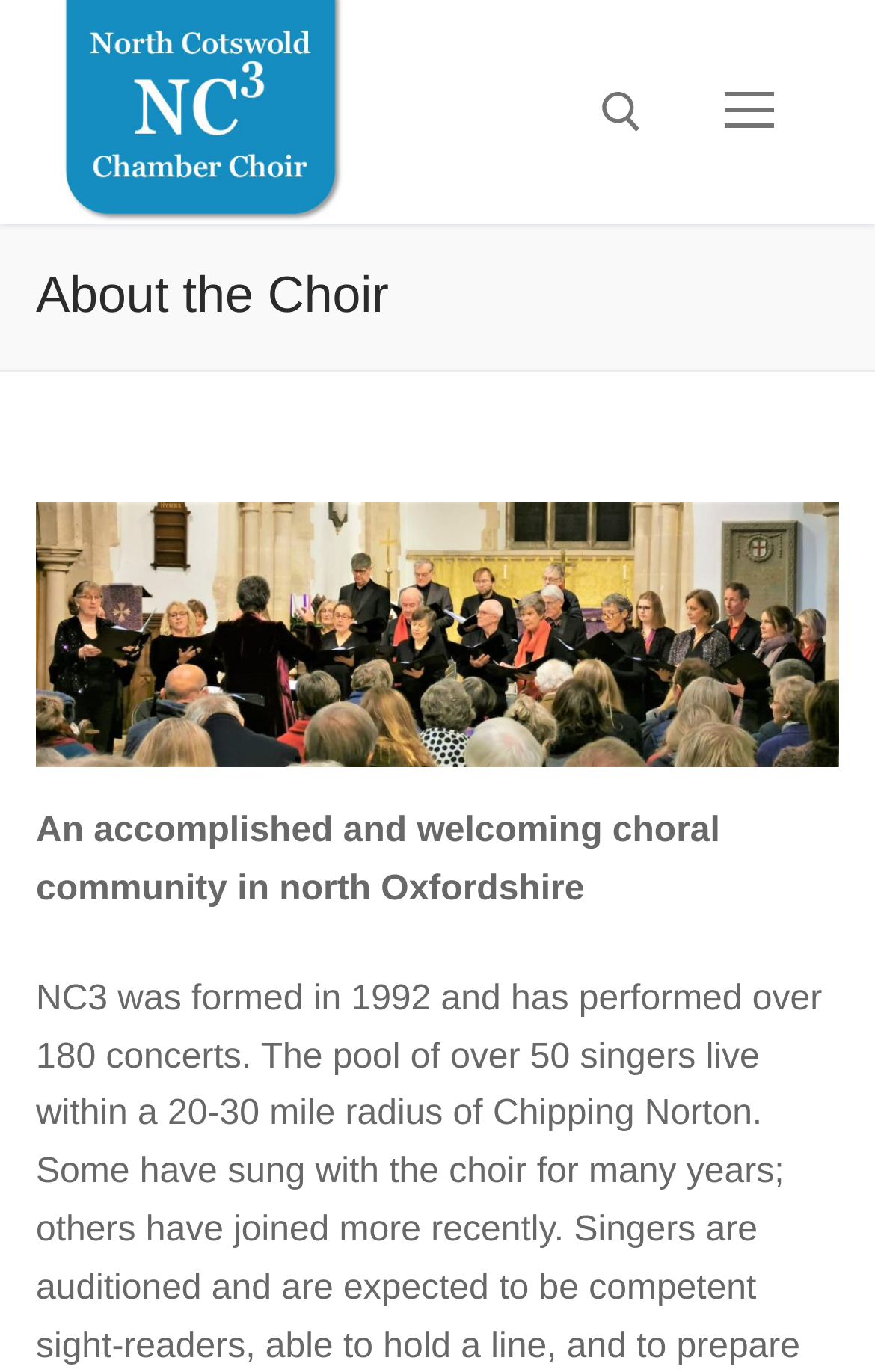Specify the bounding box coordinates (top-left x, top-left y, bottom-right x, bottom-right y) of the UI element in the screenshot that matches this description: Menu

[0.775, 0.048, 0.938, 0.116]